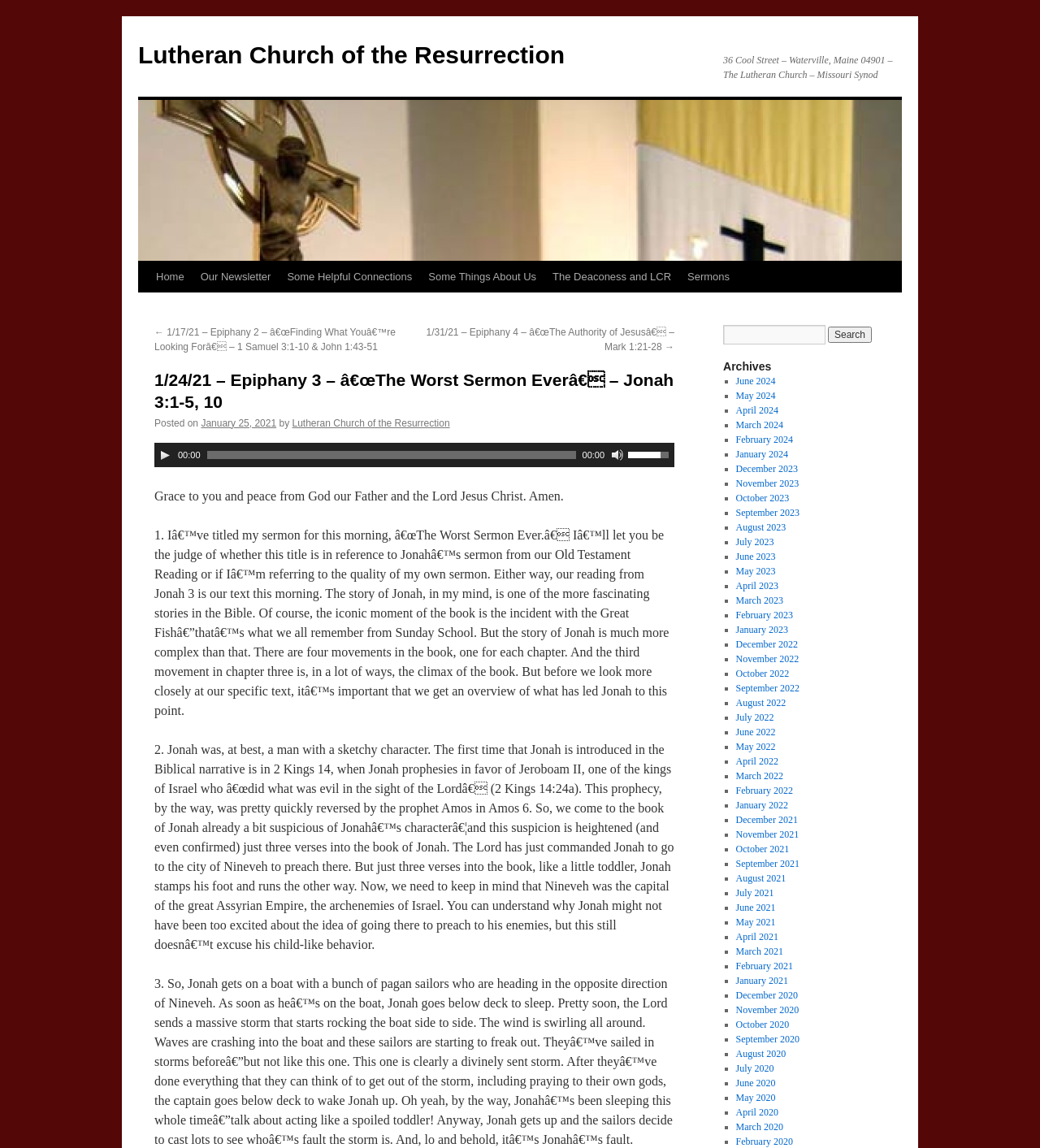Provide a one-word or one-phrase answer to the question:
What is the book of the Bible being discussed?

Jonah